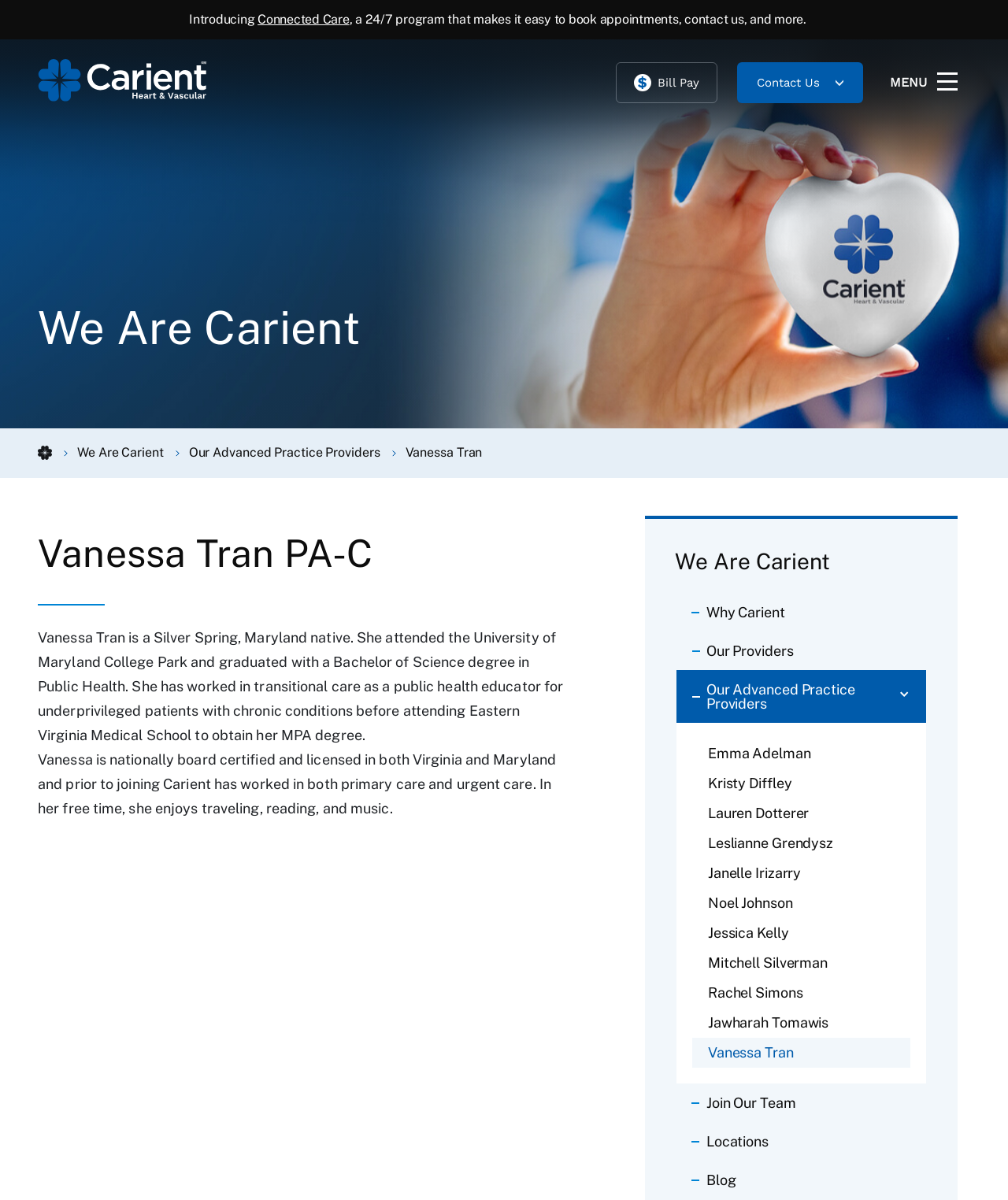What is the name of the provider on this page?
Please utilize the information in the image to give a detailed response to the question.

I determined the answer by looking at the heading 'Vanessa Tran PA-C' and the StaticText 'Vanessa Tran' which suggests that the page is about a provider named Vanessa Tran.